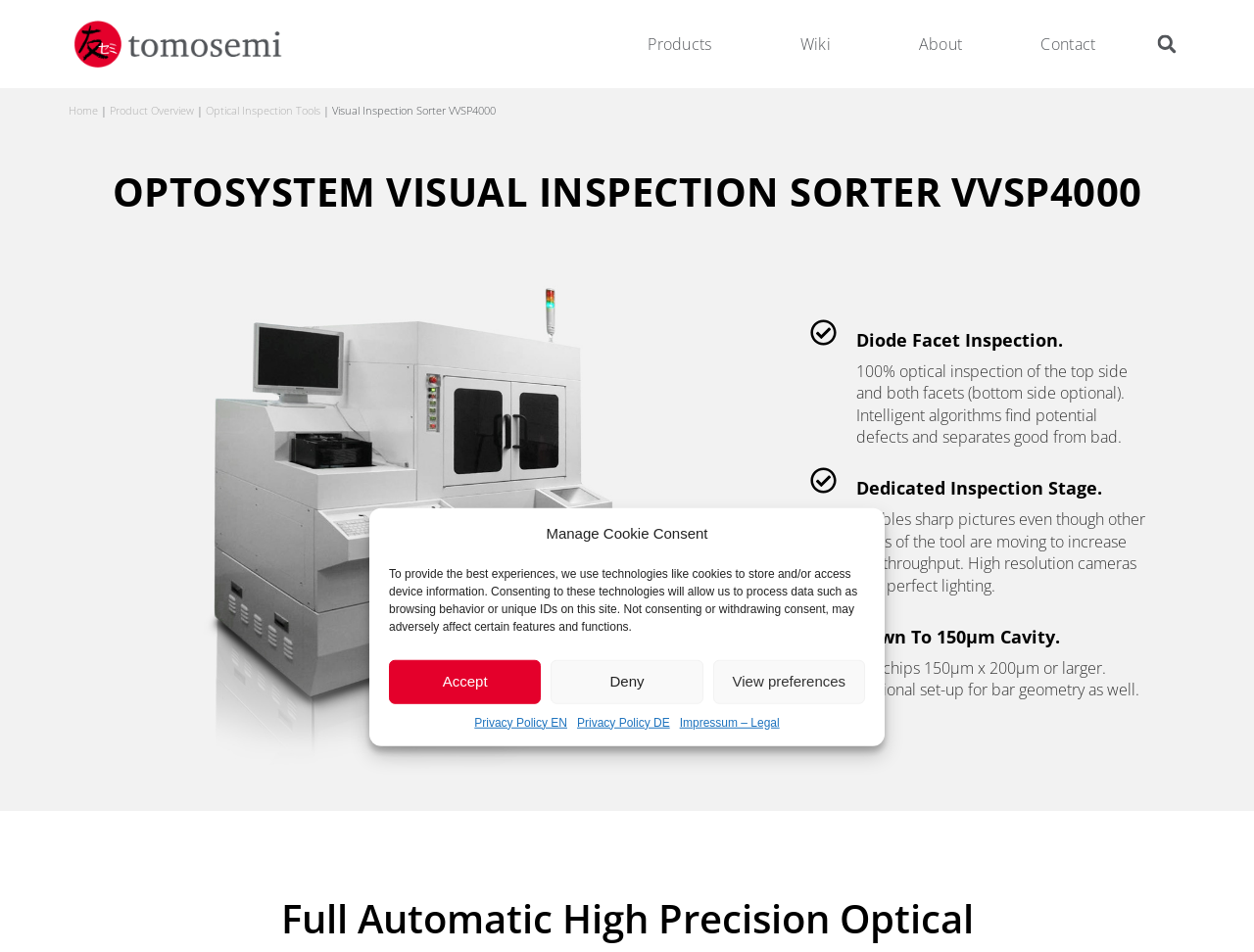Examine the screenshot and answer the question in as much detail as possible: What is being inspected in the product?

I found the answer by looking at the section with the heading 'Diode Facet Inspection', which suggests that the product is used to inspect diode facets.